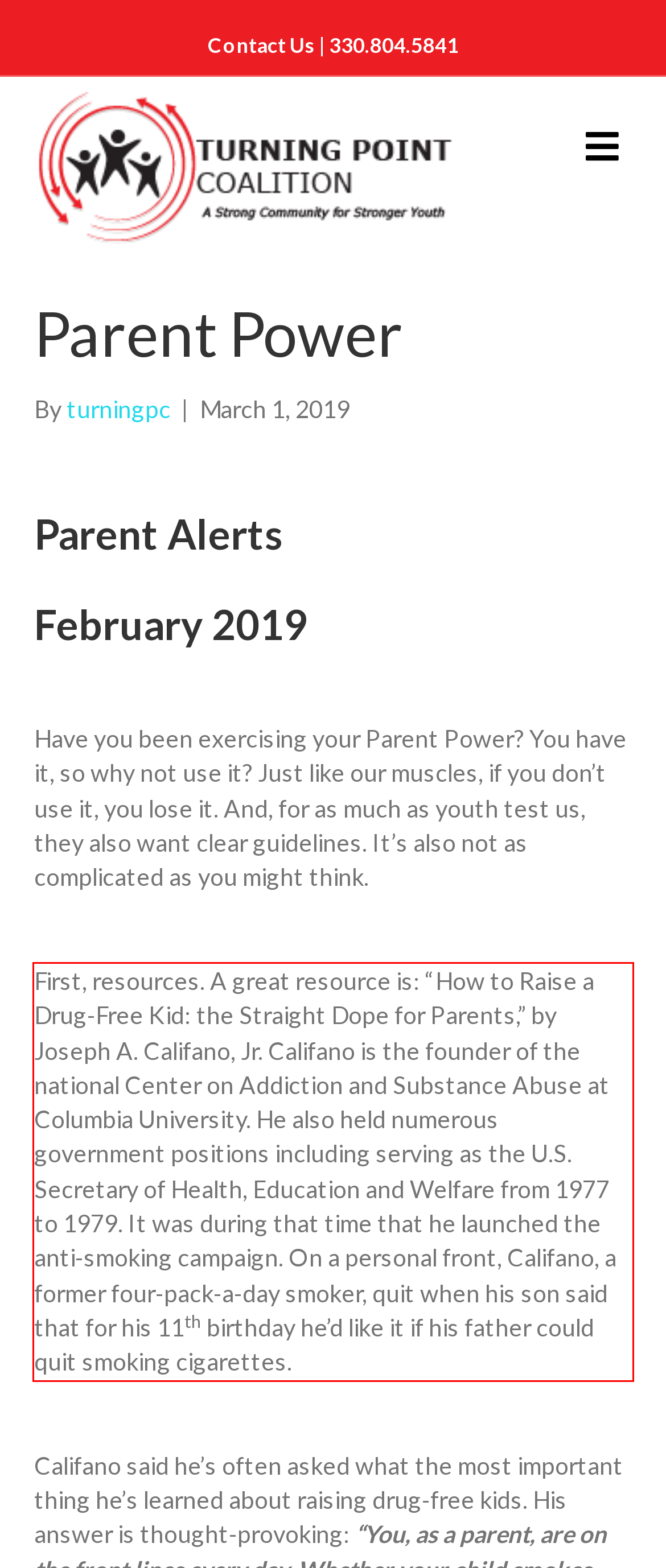You have a screenshot of a webpage, and there is a red bounding box around a UI element. Utilize OCR to extract the text within this red bounding box.

First, resources. A great resource is: “How to Raise a Drug-Free Kid: the Straight Dope for Parents,” by Joseph A. Califano, Jr. Califano is the founder of the national Center on Addiction and Substance Abuse at Columbia University. He also held numerous government positions including serving as the U.S. Secretary of Health, Education and Welfare from 1977 to 1979. It was during that time that he launched the anti-smoking campaign. On a personal front, Califano, a former four-pack-a-day smoker, quit when his son said that for his 11th birthday he’d like it if his father could quit smoking cigarettes.